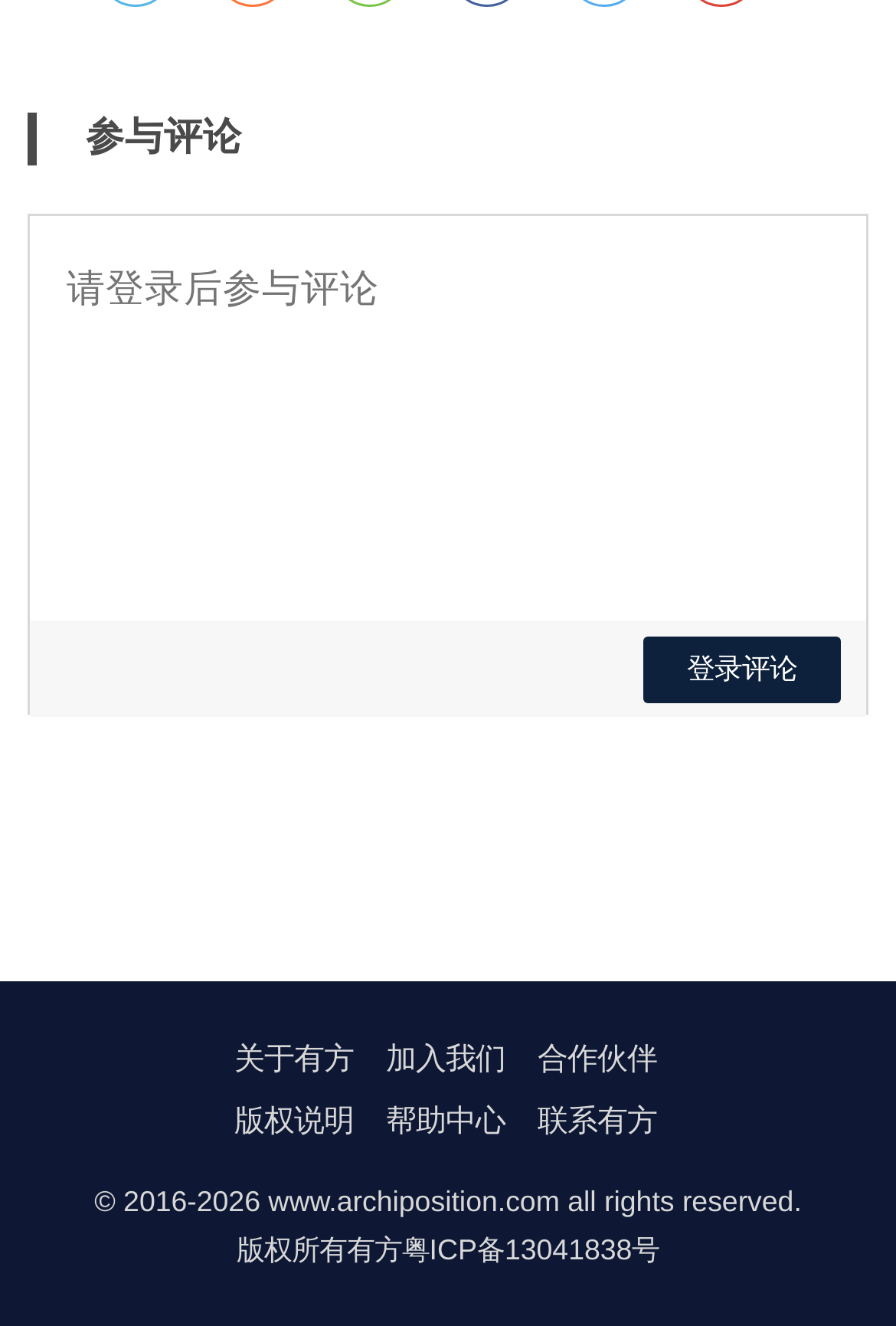What is the ICP registration number?
Using the image as a reference, answer the question with a short word or phrase.

13041838